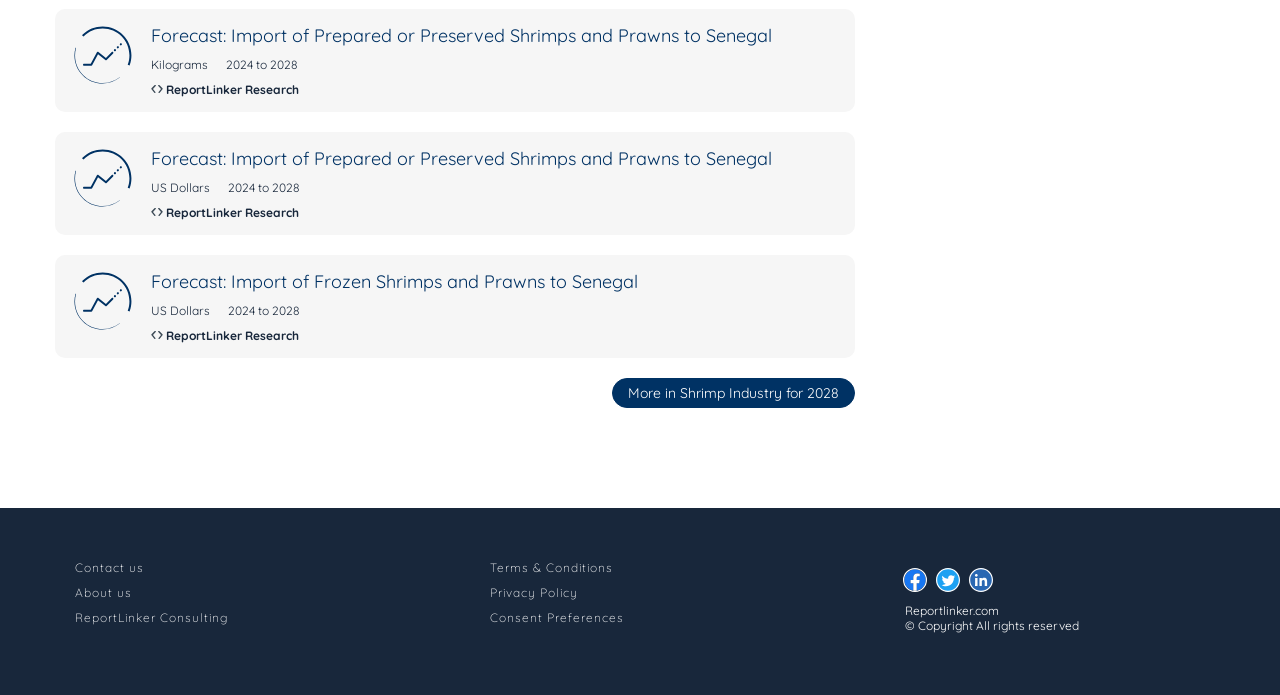What is the name of the research organization?
Look at the image and provide a short answer using one word or a phrase.

ReportLinker Research